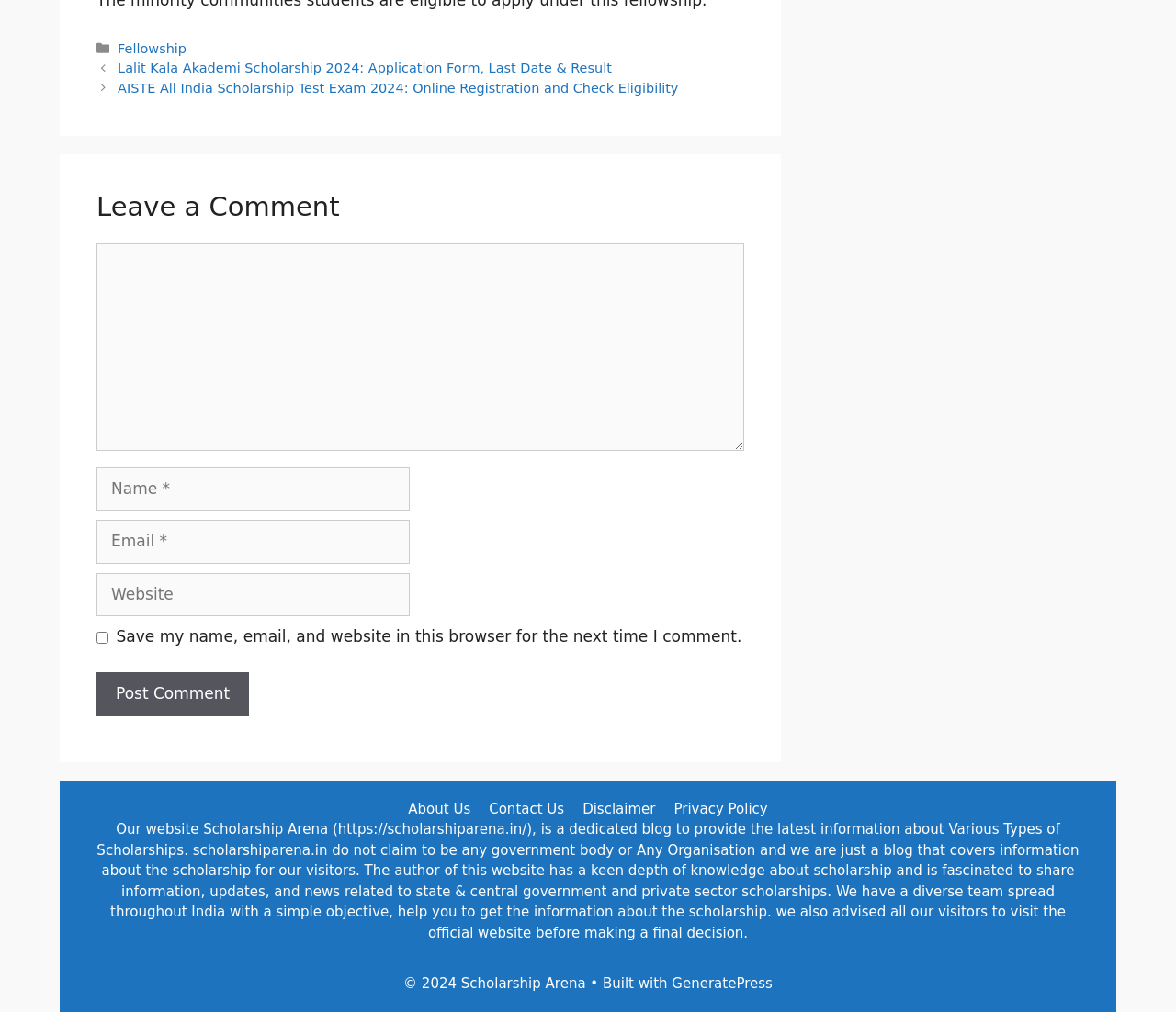Pinpoint the bounding box coordinates of the area that must be clicked to complete this instruction: "Click on the link 'Apply Online'".

[0.39, 0.69, 0.485, 0.708]